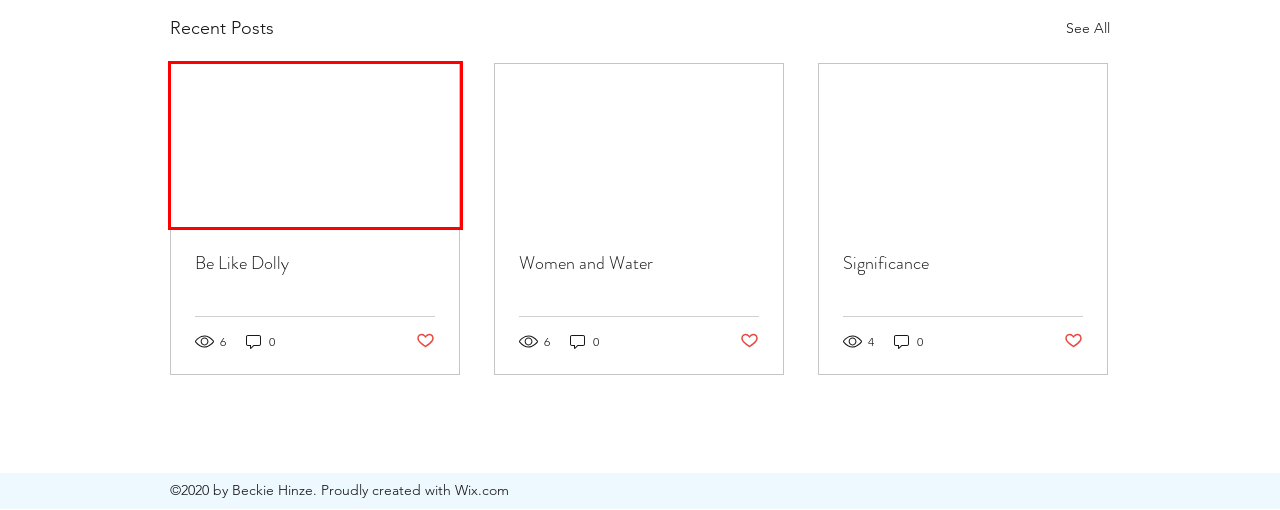A screenshot of a webpage is provided, featuring a red bounding box around a specific UI element. Identify the webpage description that most accurately reflects the new webpage after interacting with the selected element. Here are the candidates:
A. Women and Water
B. Home | Beckie Hinze
C. Upside Down Leadership
D. Life Lessons
E. Services  | Beckie Hinze
F. Endorsements | Beckie Hinze
G. Be Like Dolly
H. Significance

G